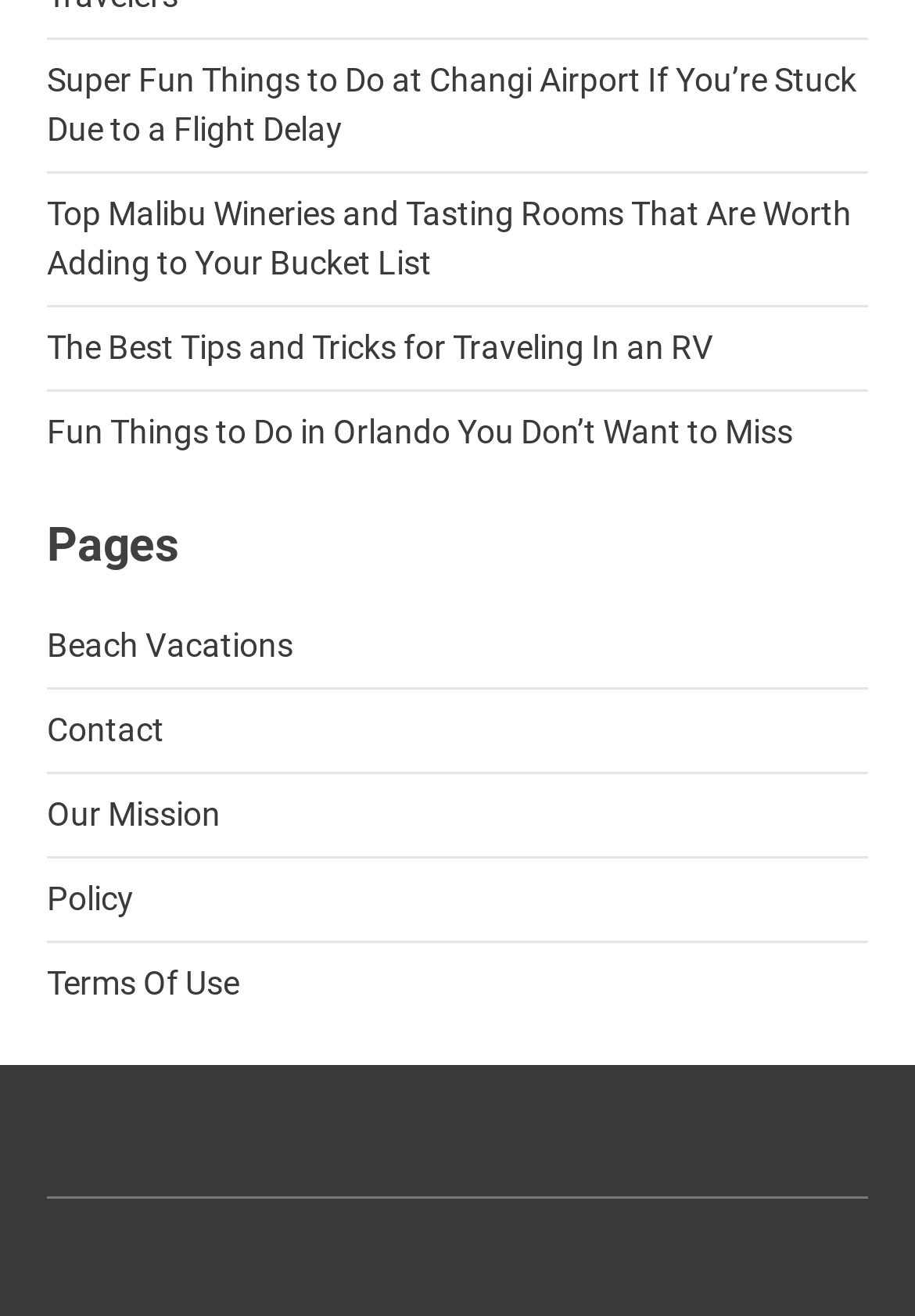Identify the bounding box of the HTML element described as: "Beach Vacations".

[0.051, 0.475, 0.321, 0.504]